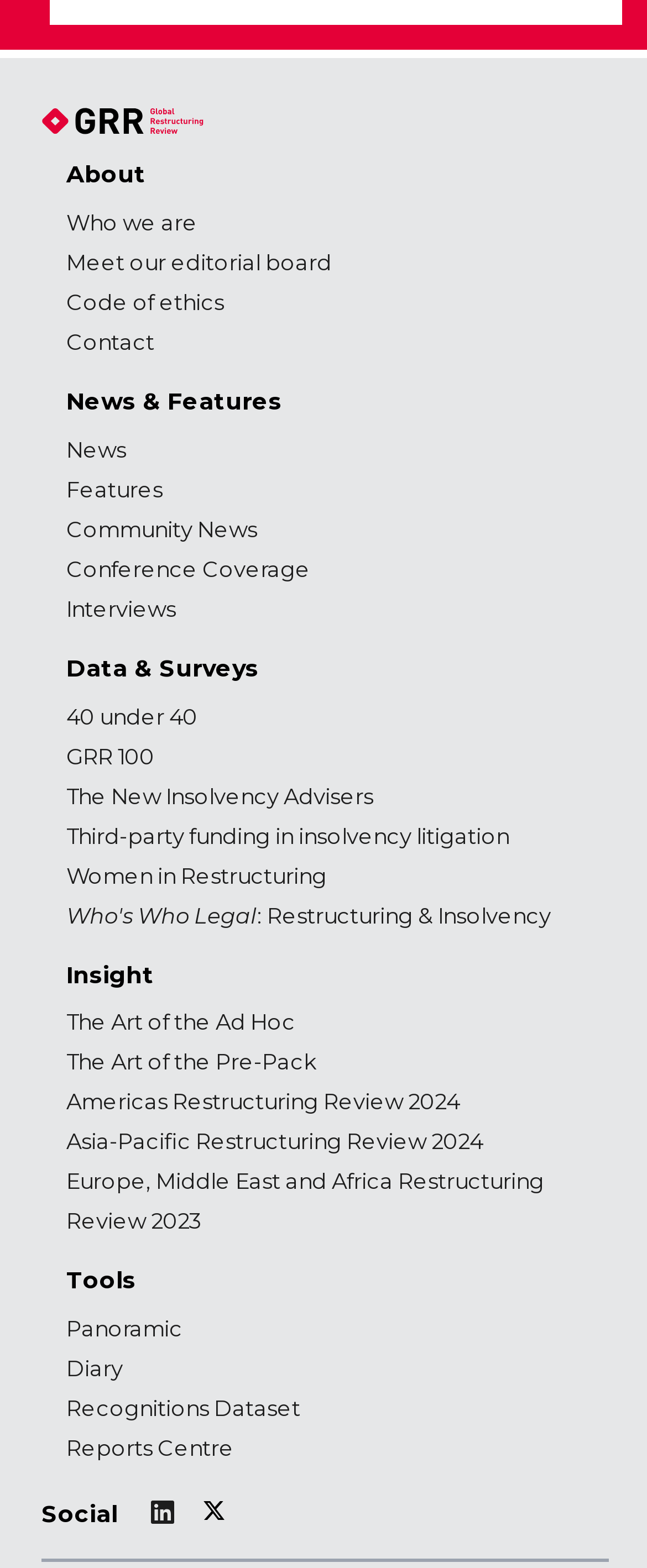Given the description Third-party funding in insolvency litigation, predict the bounding box coordinates of the UI element. Ensure the coordinates are in the format (top-left x, top-left y, bottom-right x, bottom-right y) and all values are between 0 and 1.

[0.103, 0.524, 0.787, 0.541]